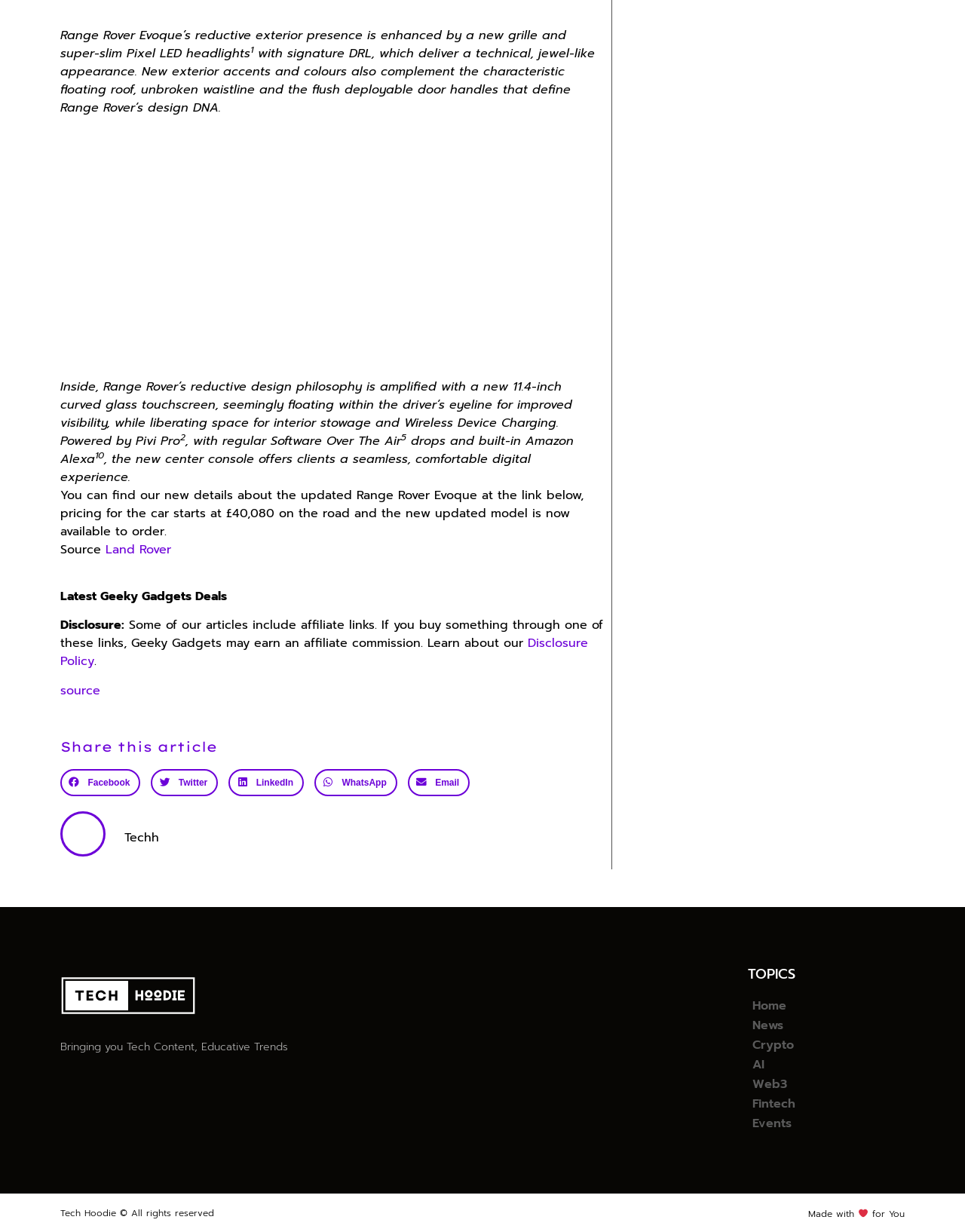Please identify the bounding box coordinates of the element's region that should be clicked to execute the following instruction: "Click the 'Land Rover' link". The bounding box coordinates must be four float numbers between 0 and 1, i.e., [left, top, right, bottom].

[0.109, 0.439, 0.177, 0.453]